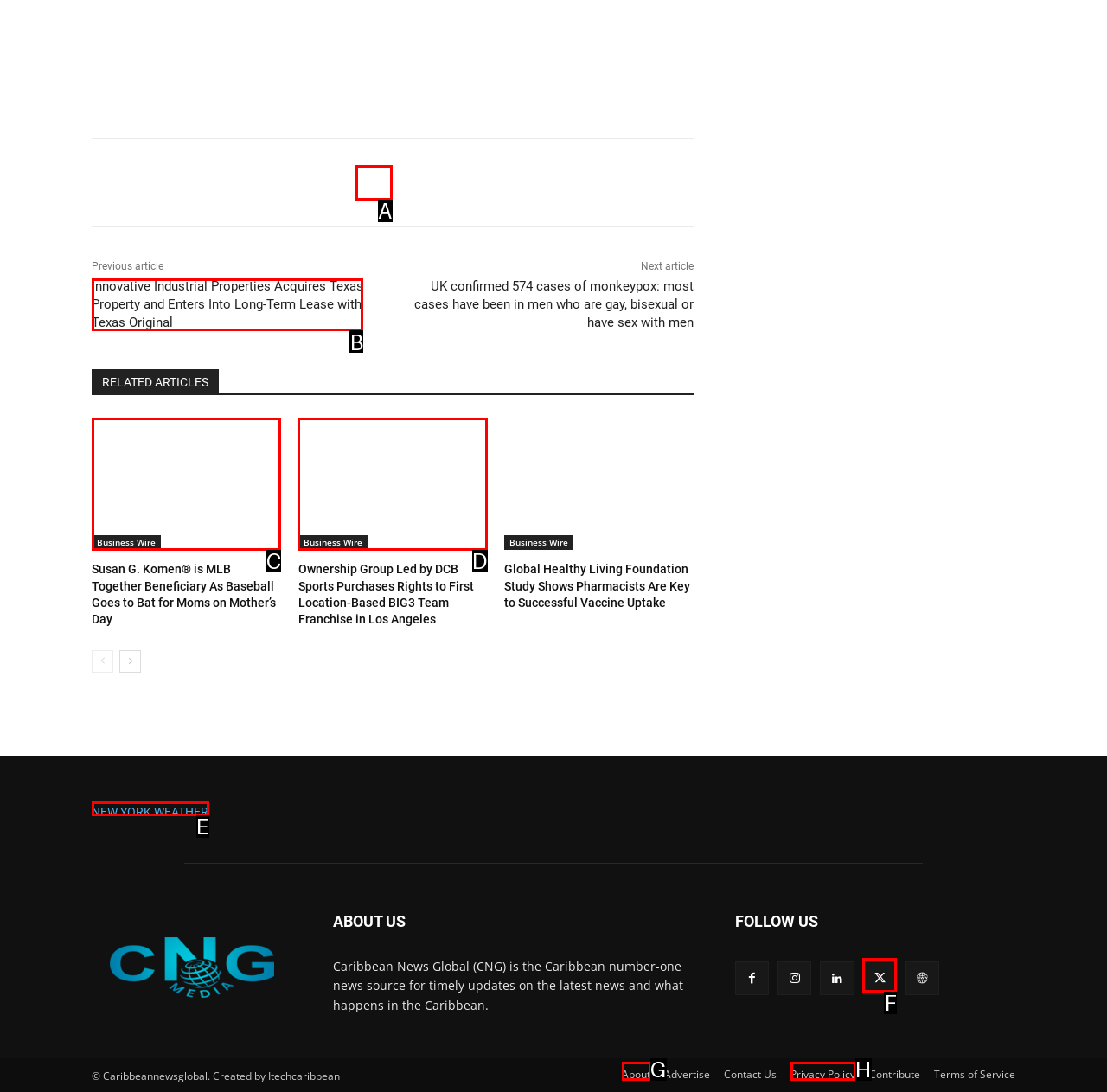Point out the specific HTML element to click to complete this task: Read the article 'Innovative Industrial Properties Acquires Texas Property and Enters Into Long-Term Lease with Texas Original' Reply with the letter of the chosen option.

B